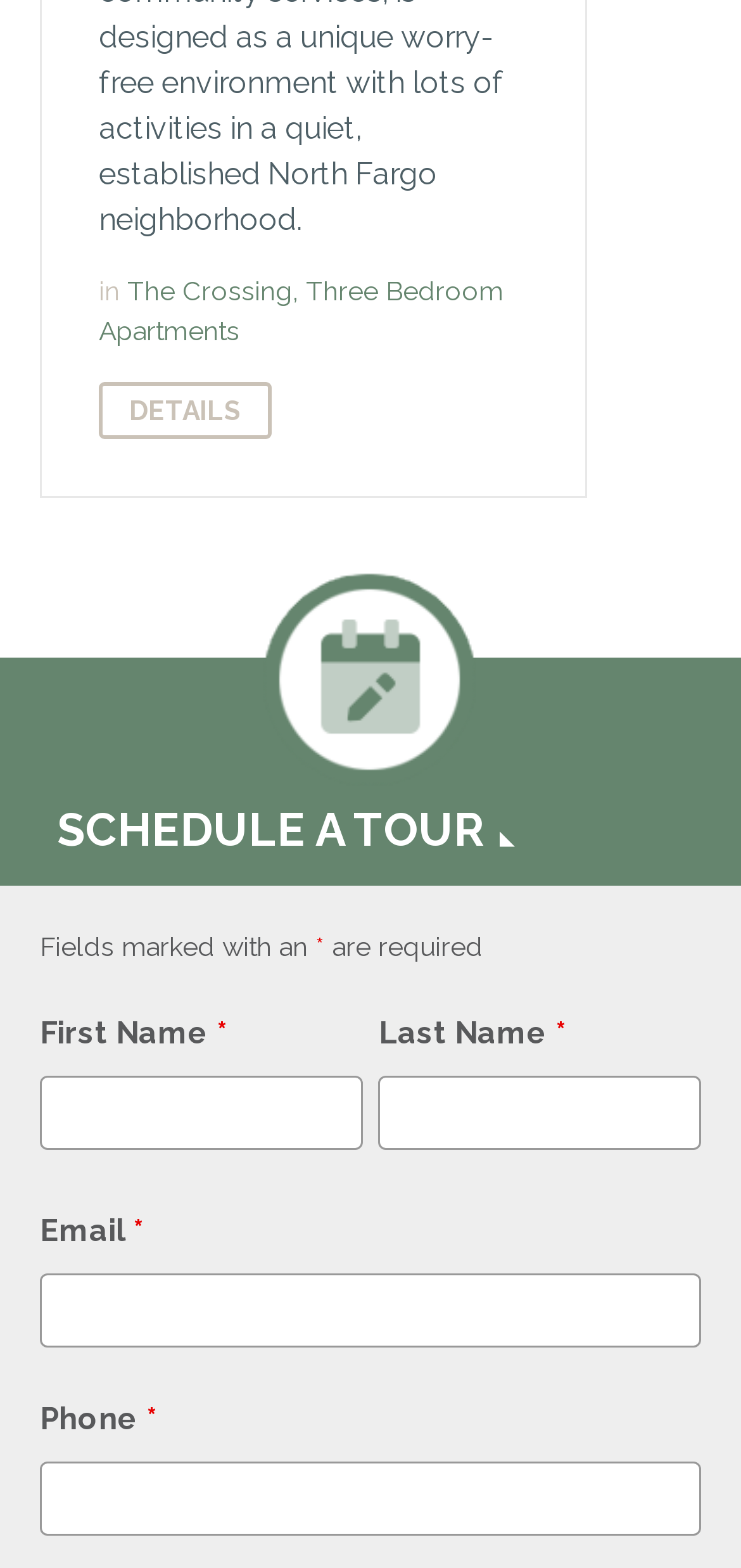Respond to the question below with a concise word or phrase:
What is the name of the apartment?

The Crossing